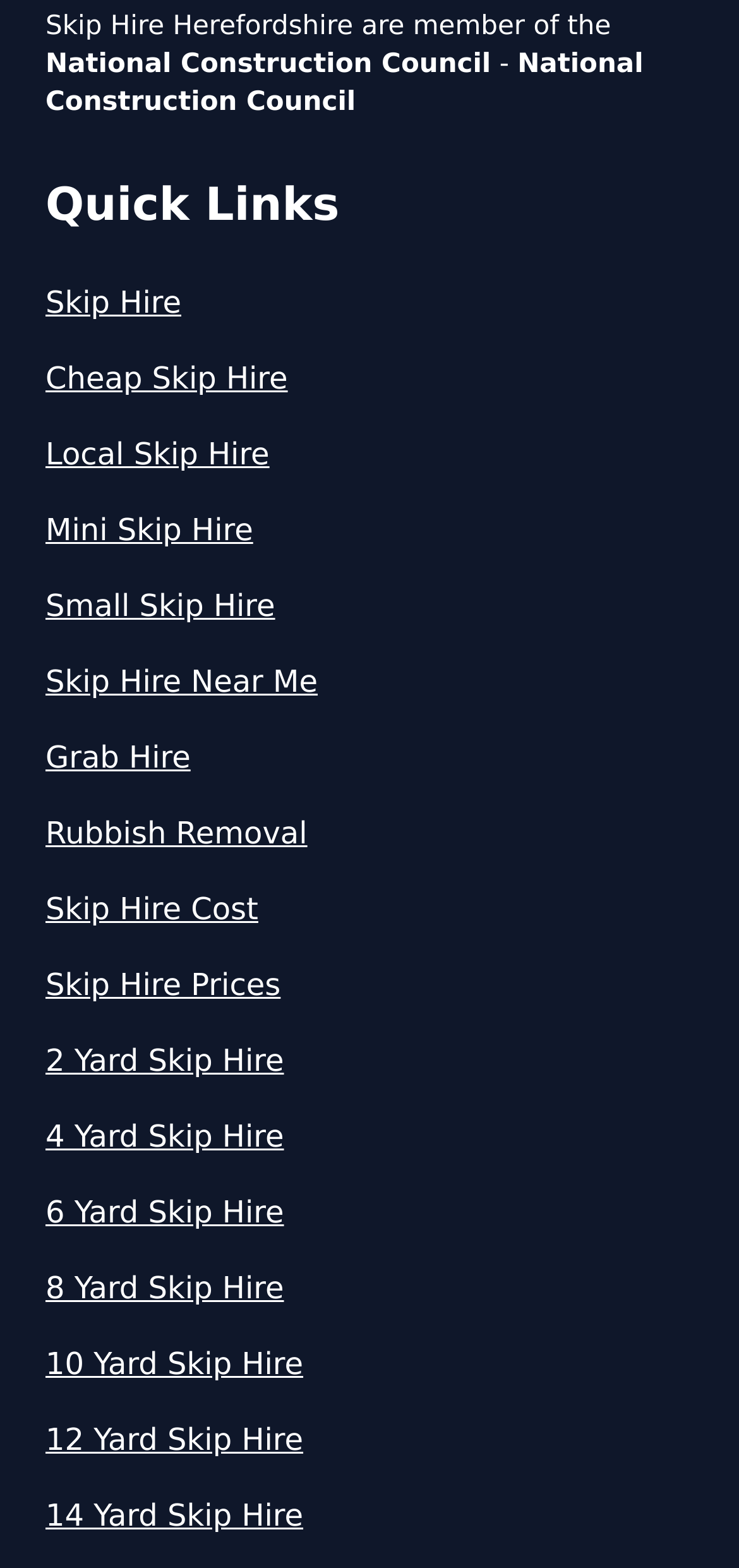Please provide a comprehensive answer to the question below using the information from the image: What is the organization that Skip Hire Herefordshire is a member of?

I read the text 'Skip Hire Herefordshire are member of the National Construction Council' and found that Skip Hire Herefordshire is a member of the National Construction Council.